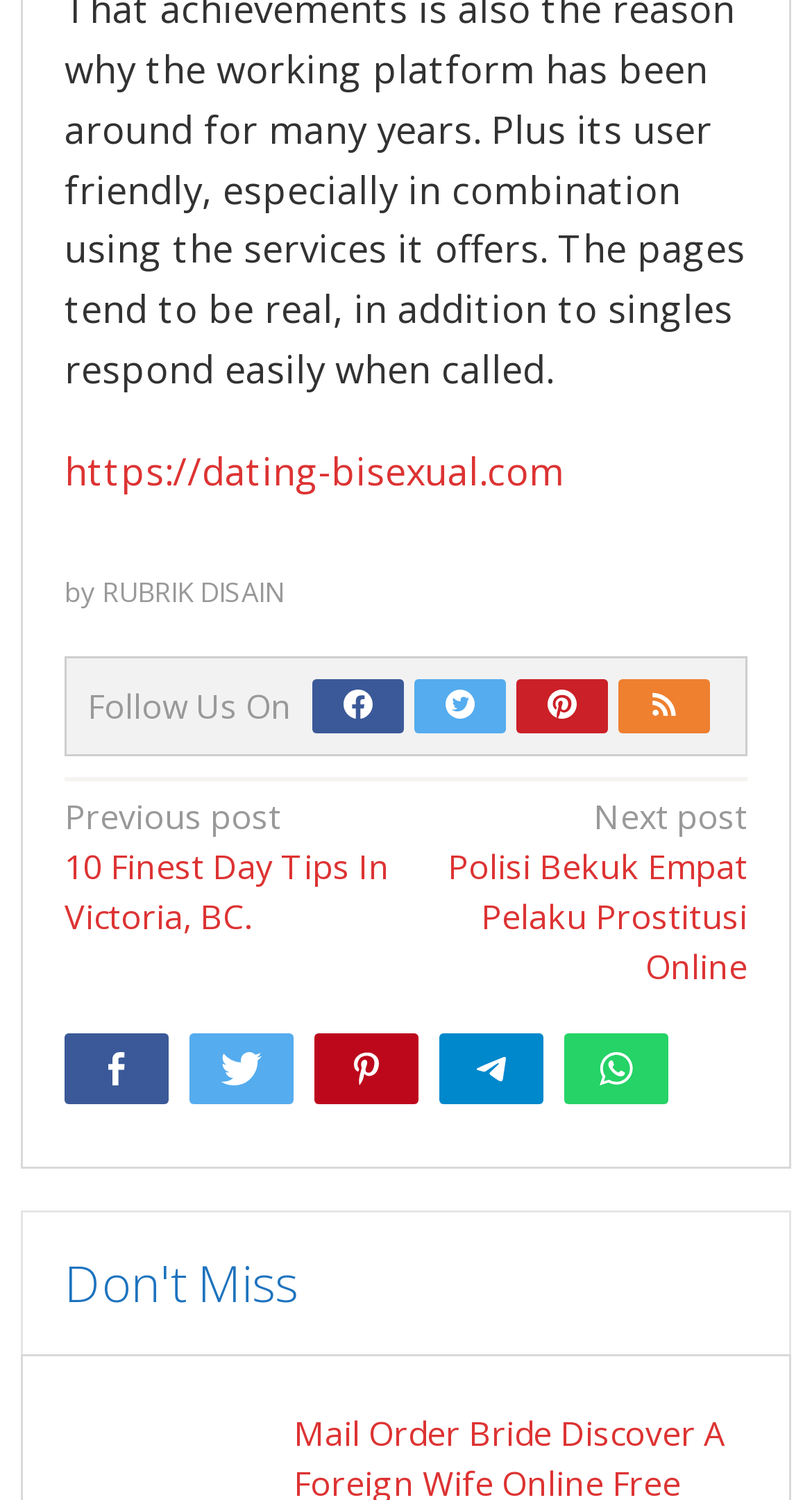What is the text of the first link in the post navigation?
Please provide a single word or phrase based on the screenshot.

Previous post 10 Finest Day Tips In Victoria, BC.